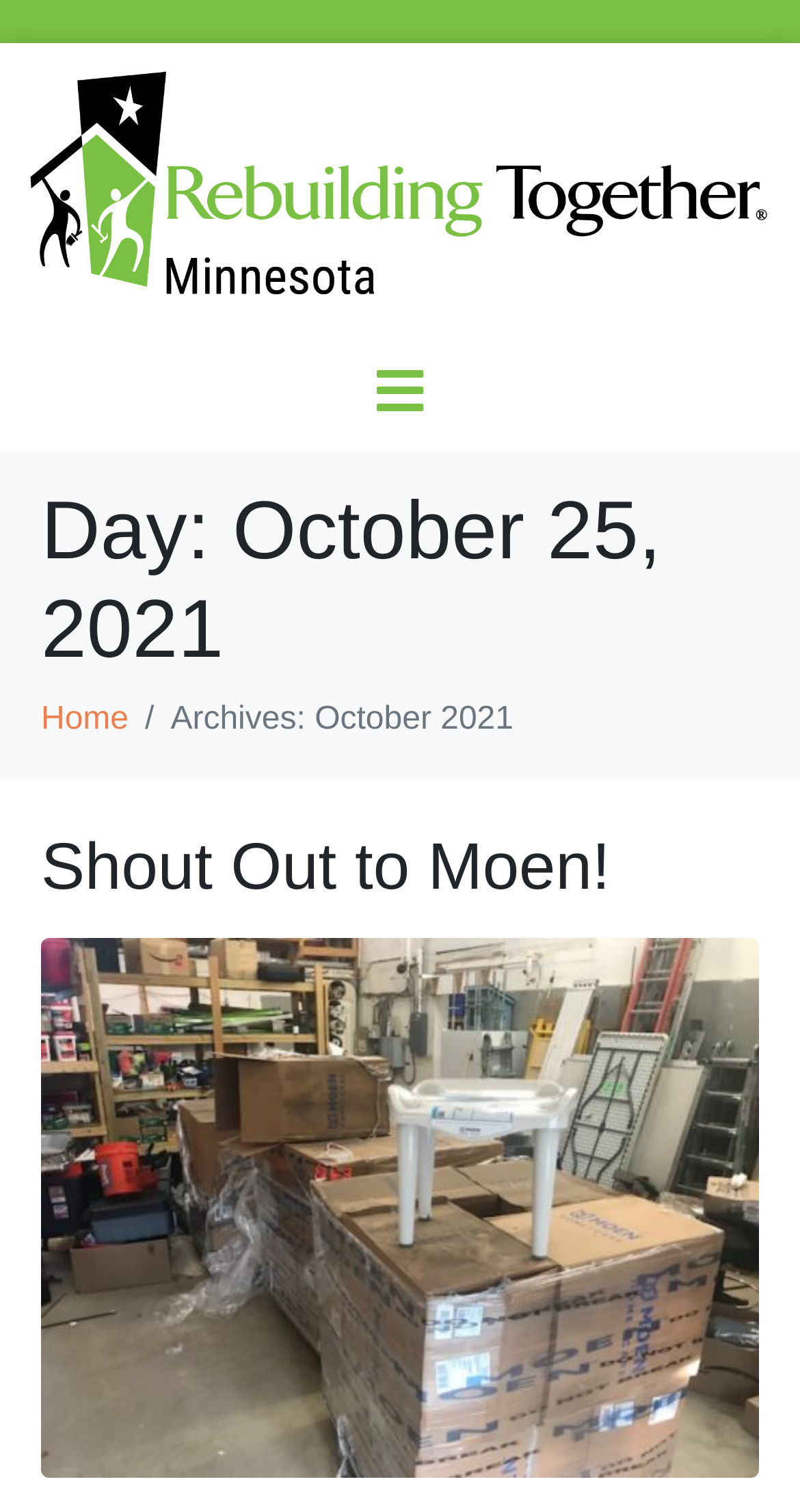What is the date mentioned on the webpage?
Provide an in-depth and detailed answer to the question.

The date is mentioned in the heading 'Day: October 25, 2021' which is located at the top of the webpage.